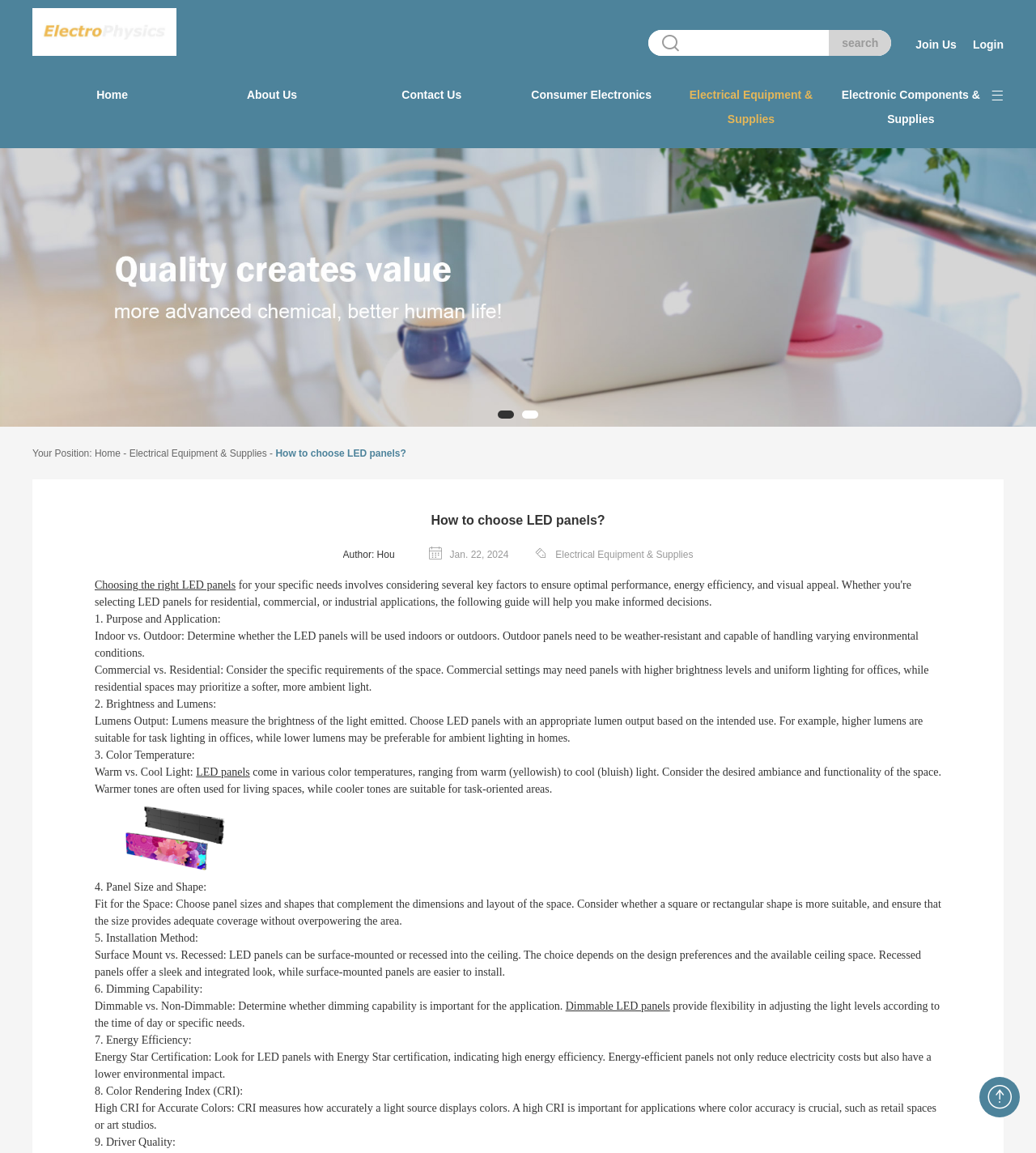Identify the bounding box coordinates of the element to click to follow this instruction: 'Click the 'Join Us' link at the top right corner'. Ensure the coordinates are four float values between 0 and 1, provided as [left, top, right, bottom].

[0.884, 0.03, 0.923, 0.047]